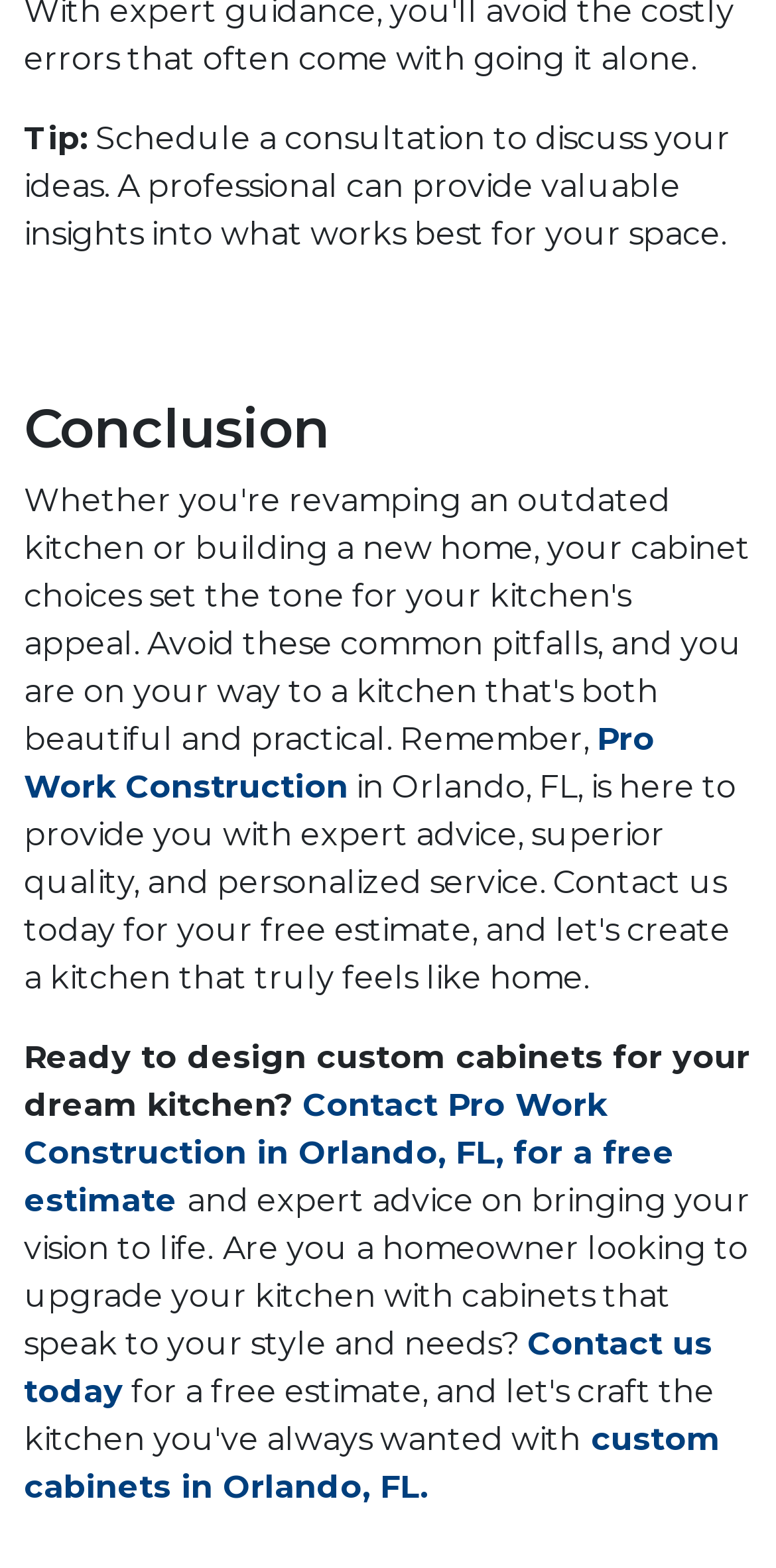Provide a one-word or short-phrase answer to the question:
What is the benefit of scheduling a consultation?

valuable insights